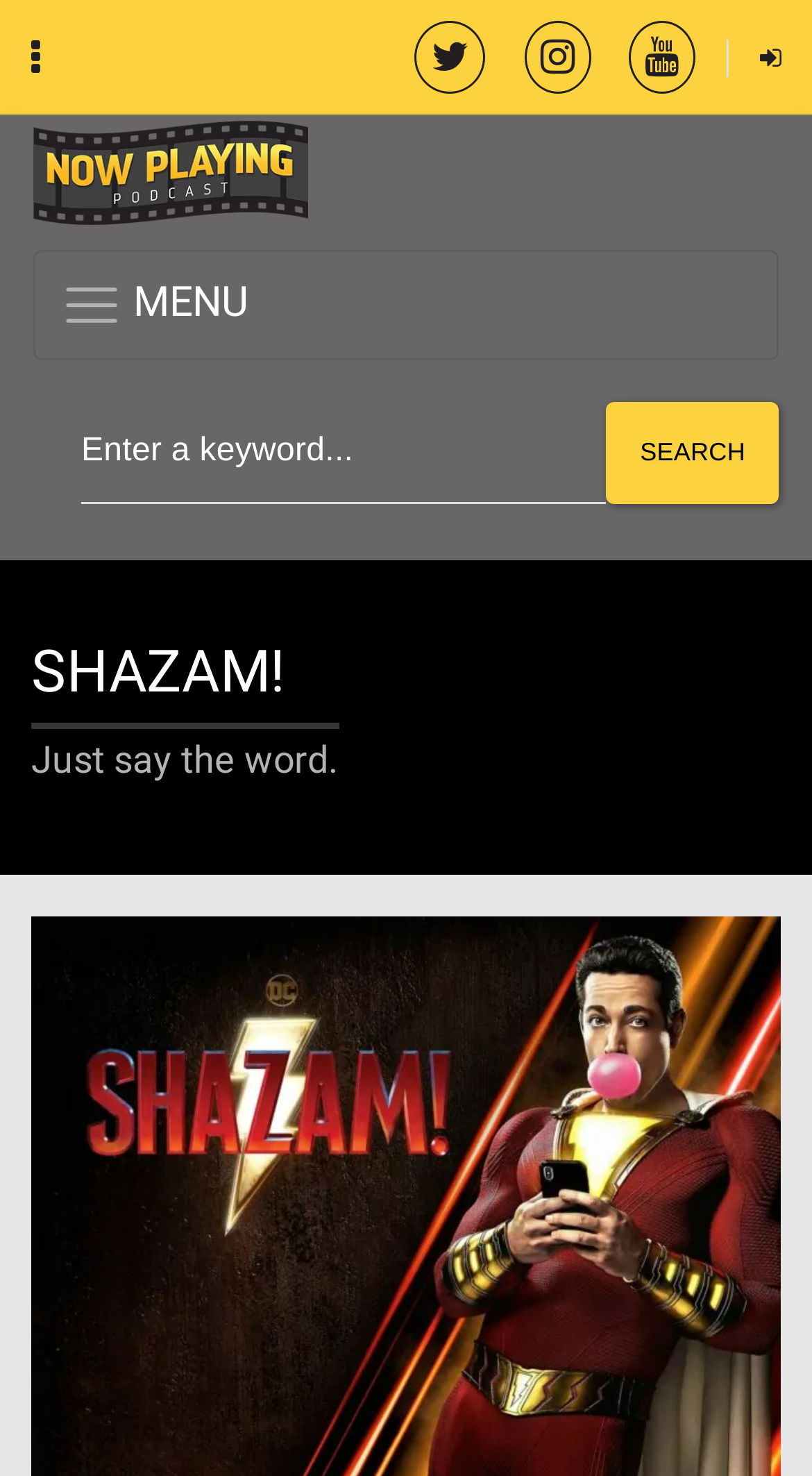How many links are there in the top navigation bar?
Give a one-word or short phrase answer based on the image.

5